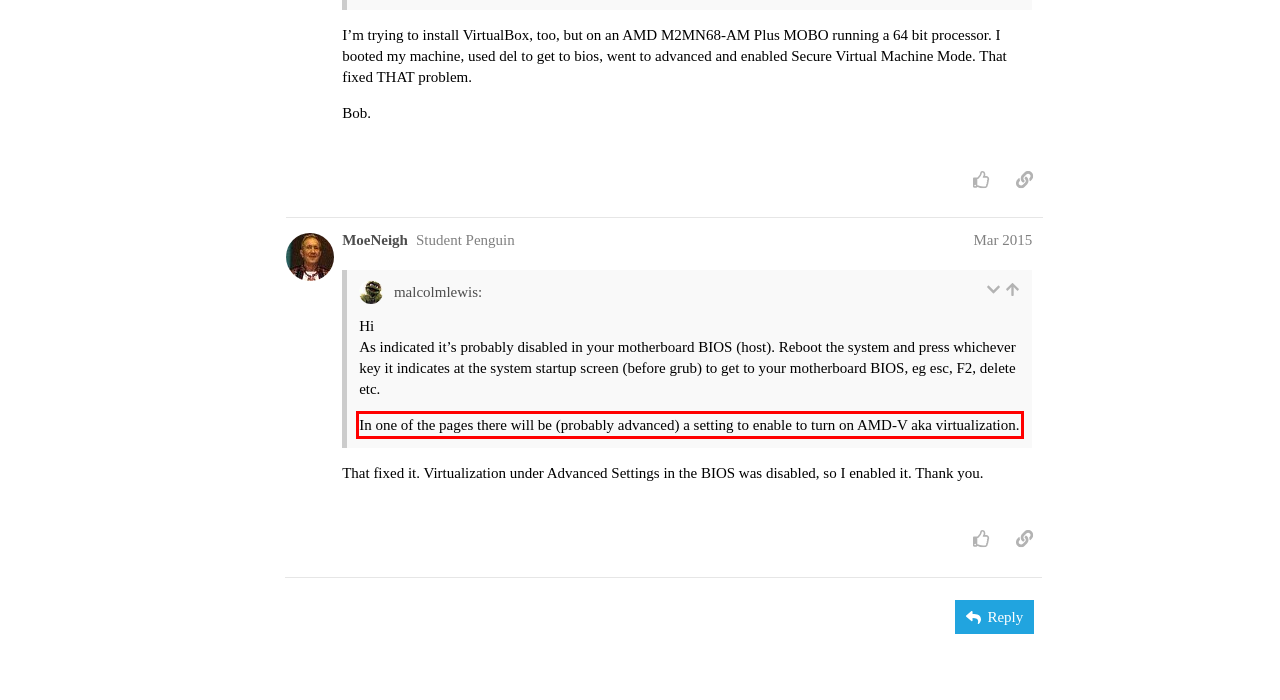Given a screenshot of a webpage with a red bounding box, extract the text content from the UI element inside the red bounding box.

In one of the pages there will be (probably advanced) a setting to enable to turn on AMD-V aka virtualization.